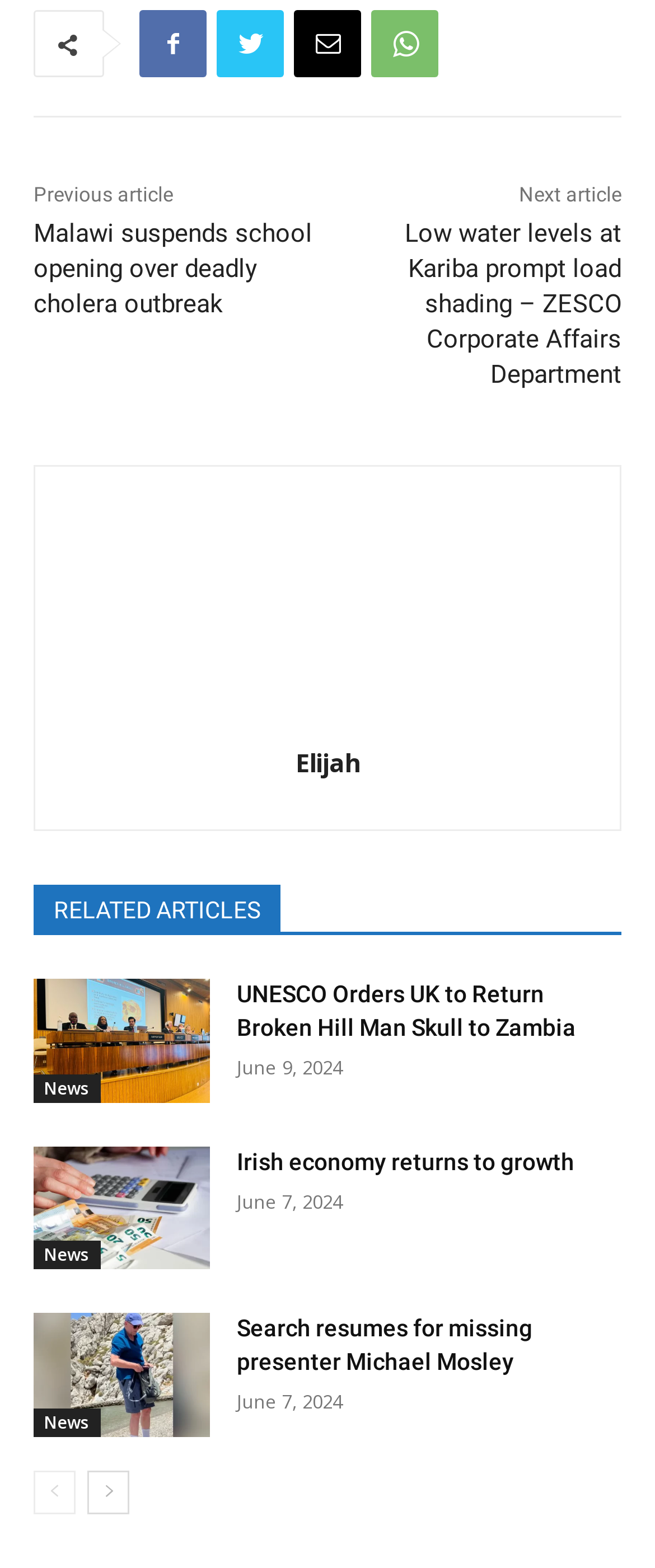Please specify the bounding box coordinates of the area that should be clicked to accomplish the following instruction: "Read the news about Malawi suspending school opening". The coordinates should consist of four float numbers between 0 and 1, i.e., [left, top, right, bottom].

[0.051, 0.139, 0.477, 0.204]